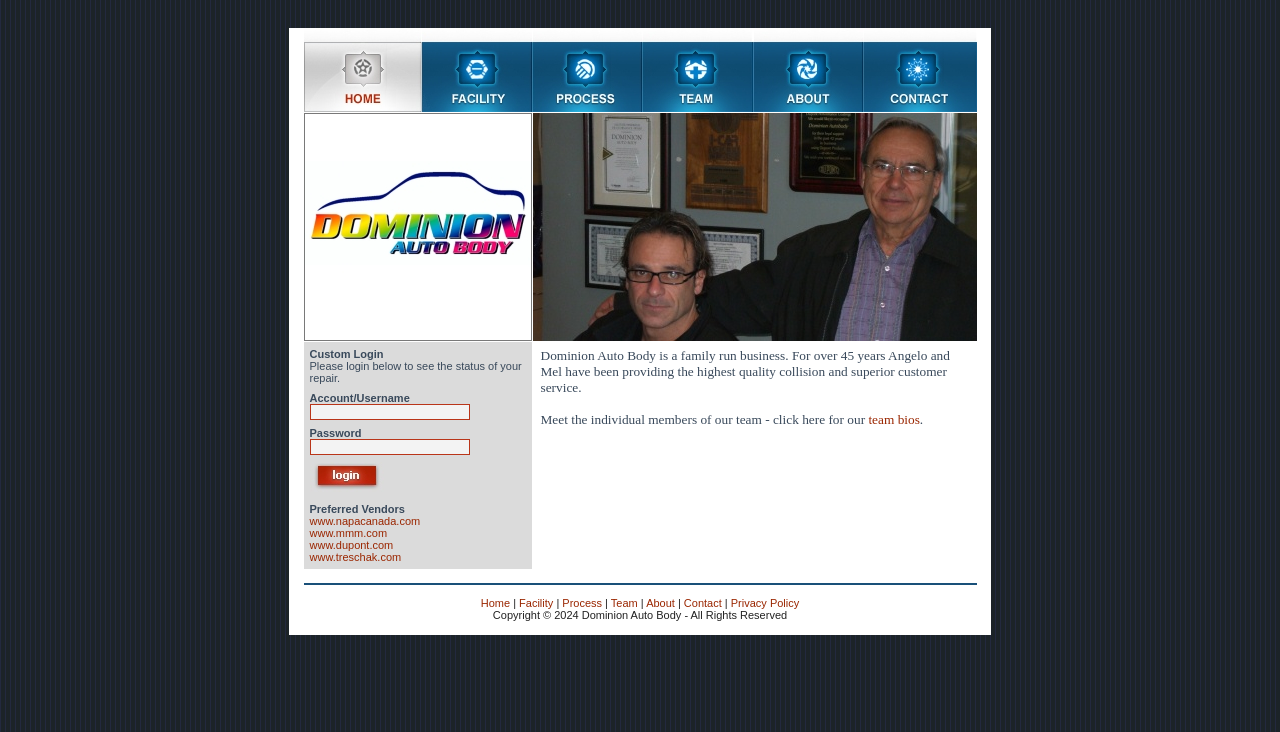Determine the bounding box coordinates of the clickable element necessary to fulfill the instruction: "mark". Provide the coordinates as four float numbers within the 0 to 1 range, i.e., [left, top, right, bottom].

None